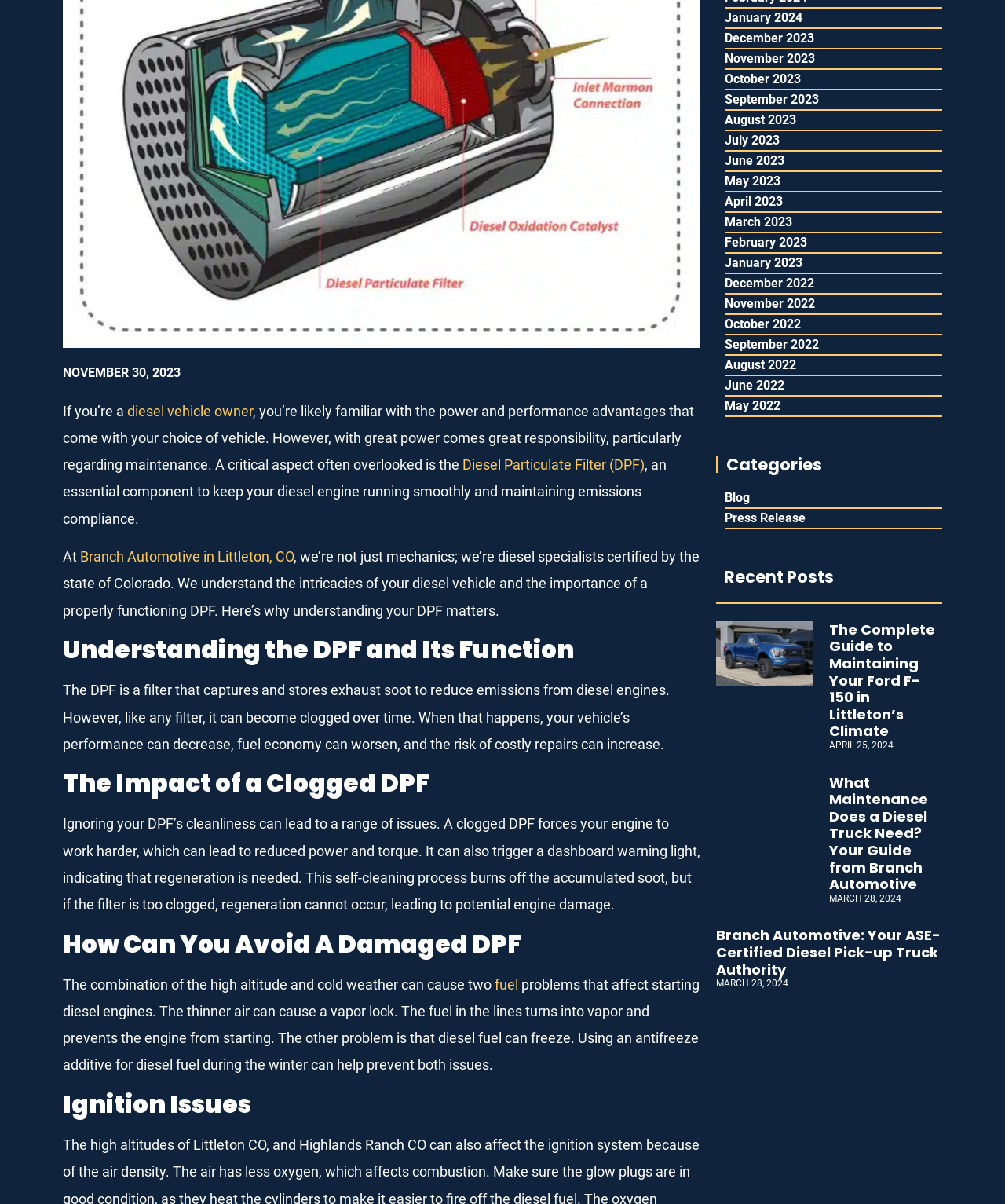Using the webpage screenshot, find the UI element described by diesel vehicle owner. Provide the bounding box coordinates in the format (top-left x, top-left y, bottom-right x, bottom-right y), ensuring all values are floating point numbers between 0 and 1.

[0.127, 0.335, 0.252, 0.348]